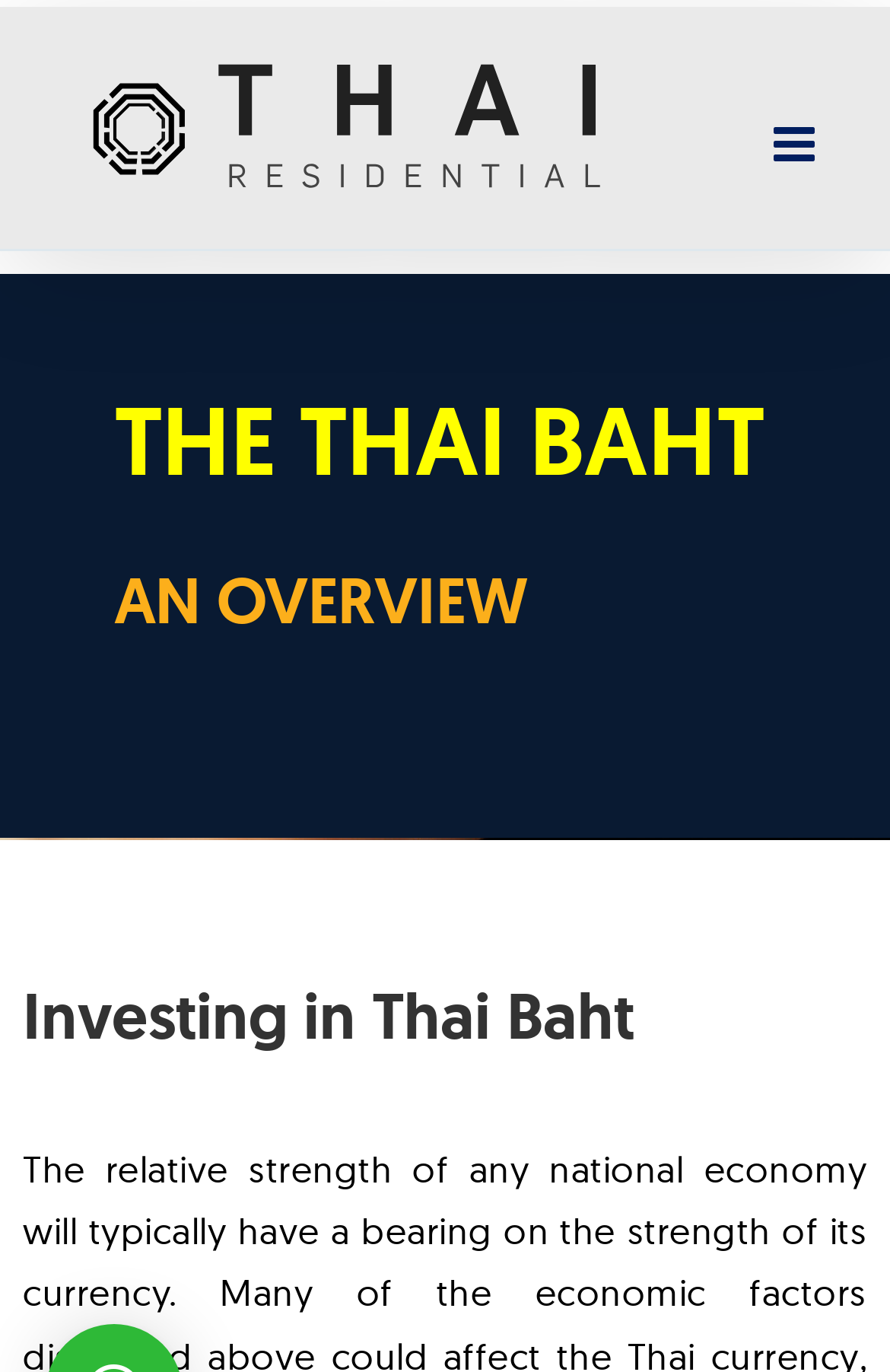Using the provided element description: "alt="Thai Residential Logo"", determine the bounding box coordinates of the corresponding UI element in the screenshot.

[0.077, 0.038, 0.7, 0.148]